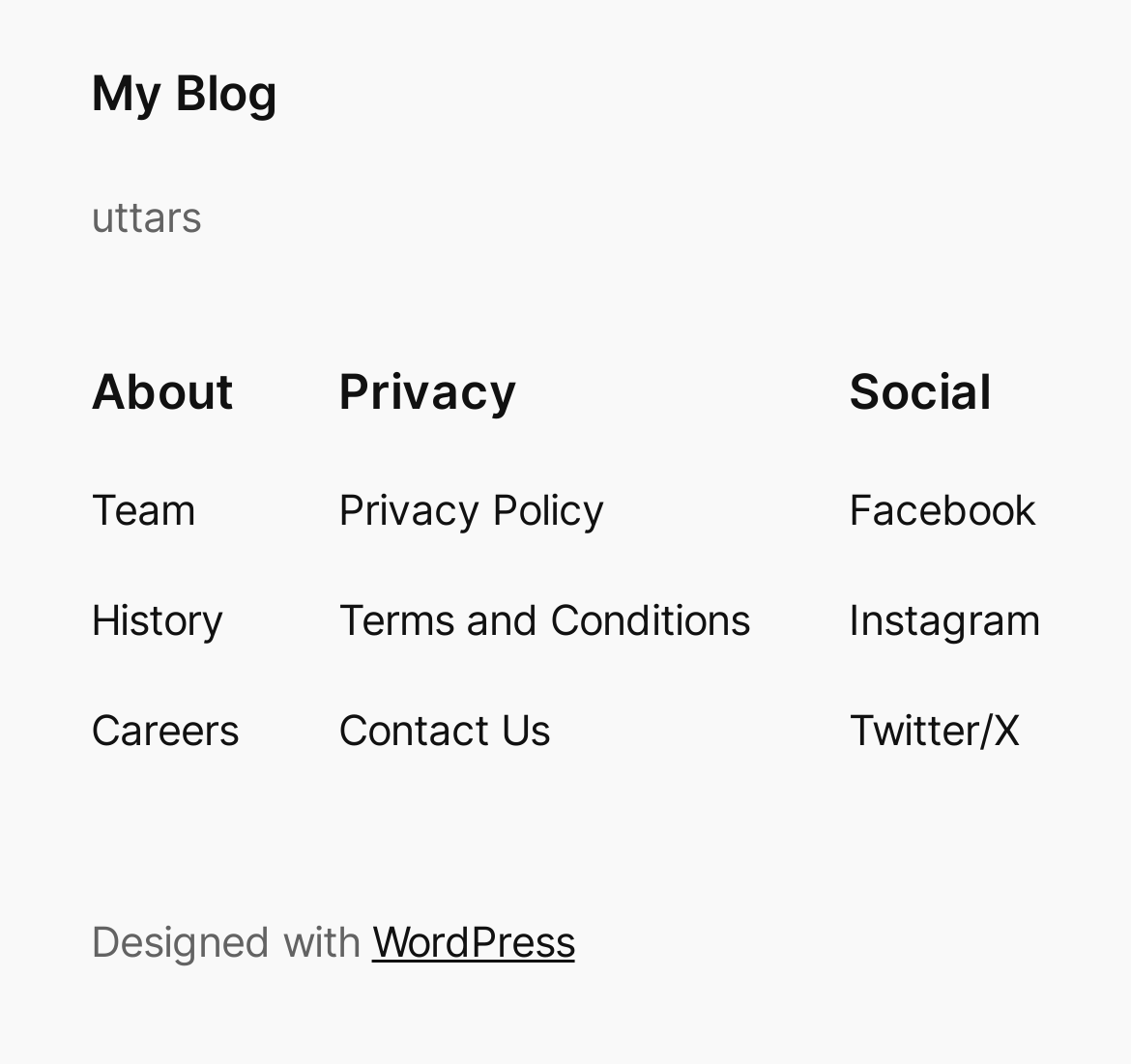Bounding box coordinates are specified in the format (top-left x, top-left y, bottom-right x, bottom-right y). All values are floating point numbers bounded between 0 and 1. Please provide the bounding box coordinate of the region this sentence describes: Instagram

[0.751, 0.553, 0.92, 0.614]